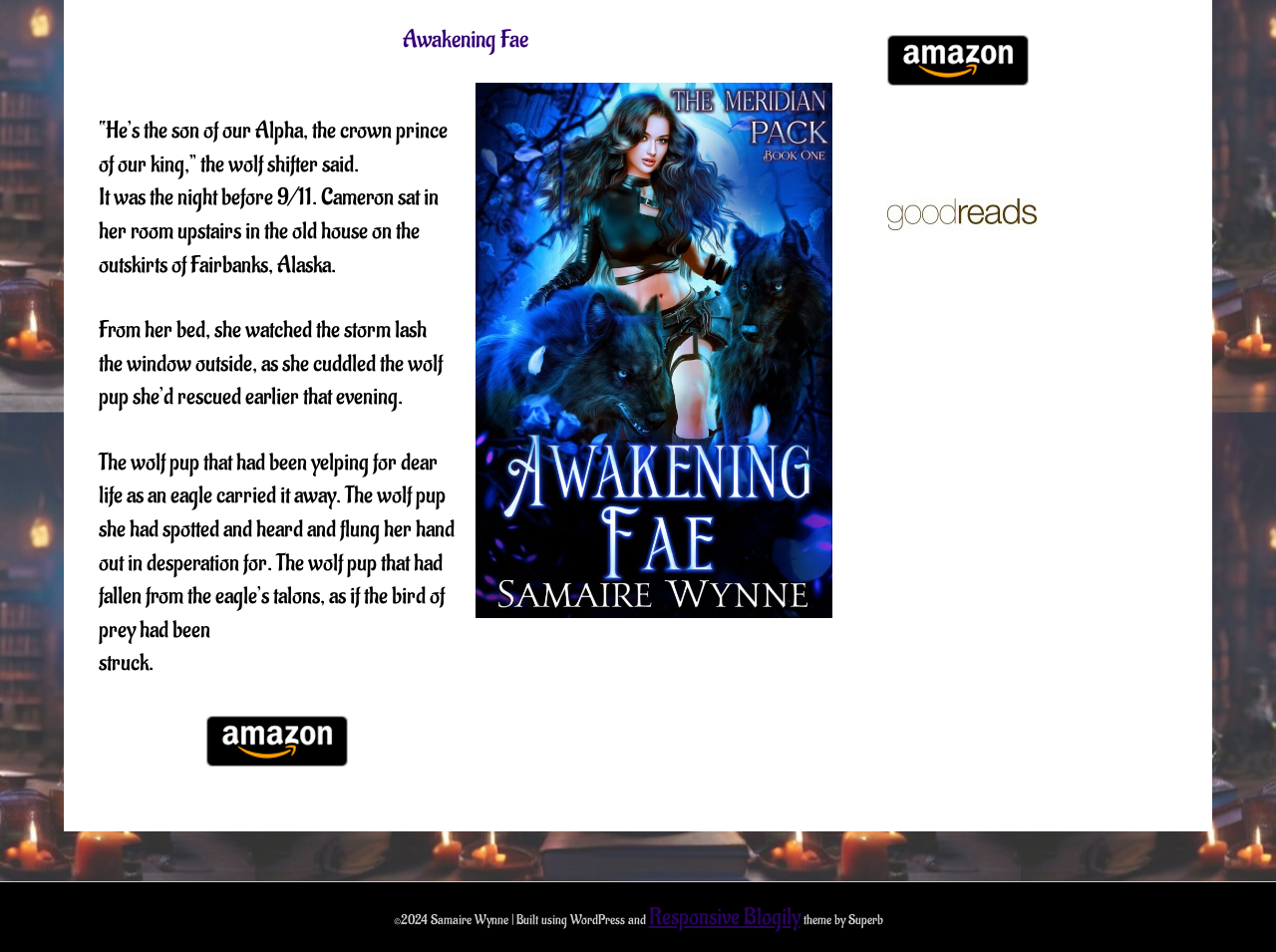Determine the bounding box coordinates in the format (top-left x, top-left y, bottom-right x, bottom-right y). Ensure all values are floating point numbers between 0 and 1. Identify the bounding box of the UI element described by: Responsive Blogily

[0.508, 0.948, 0.627, 0.979]